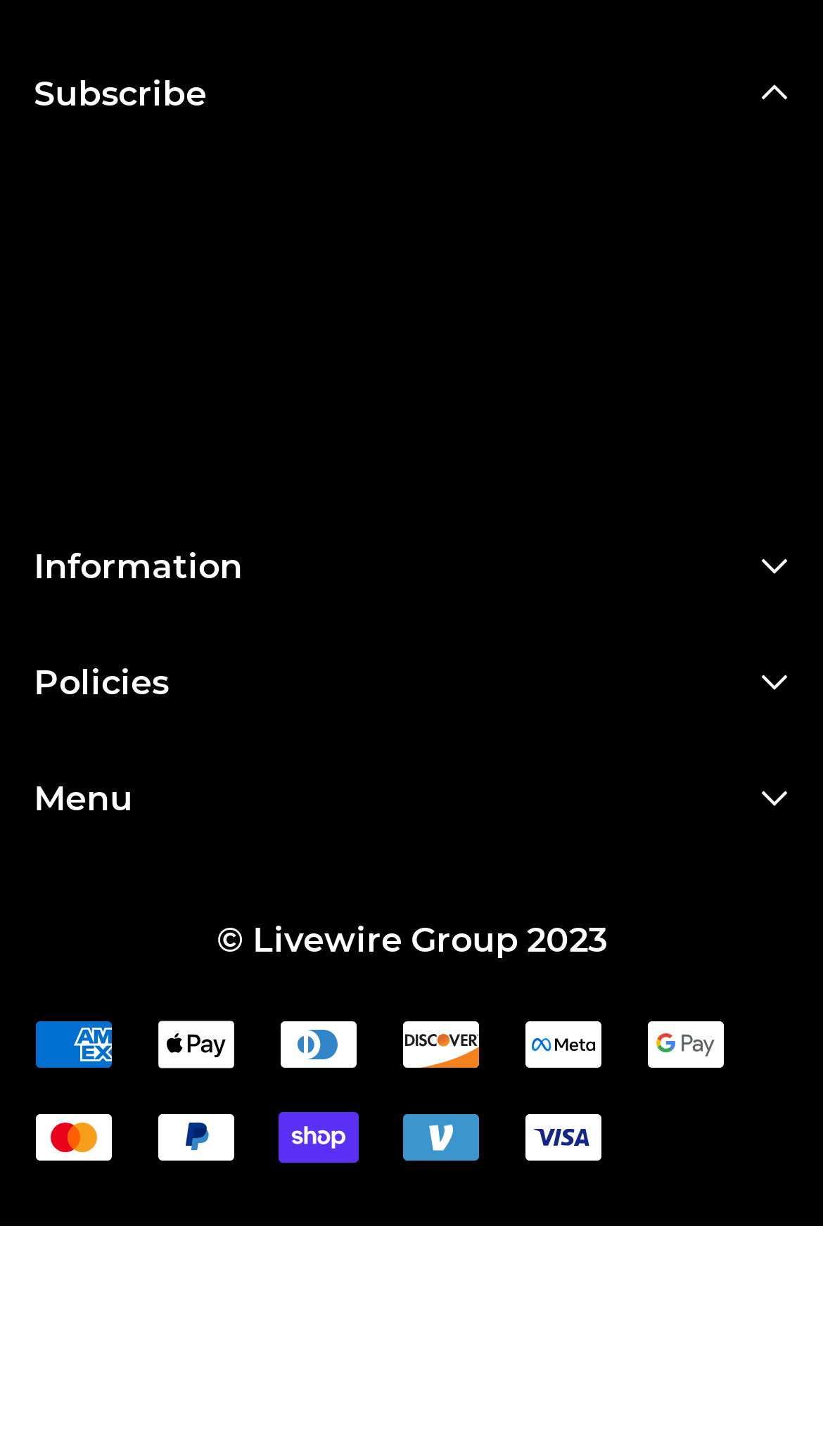Determine the bounding box coordinates of the target area to click to execute the following instruction: "Send an email to info@livewiregp.com."

[0.041, 0.862, 0.495, 0.89]